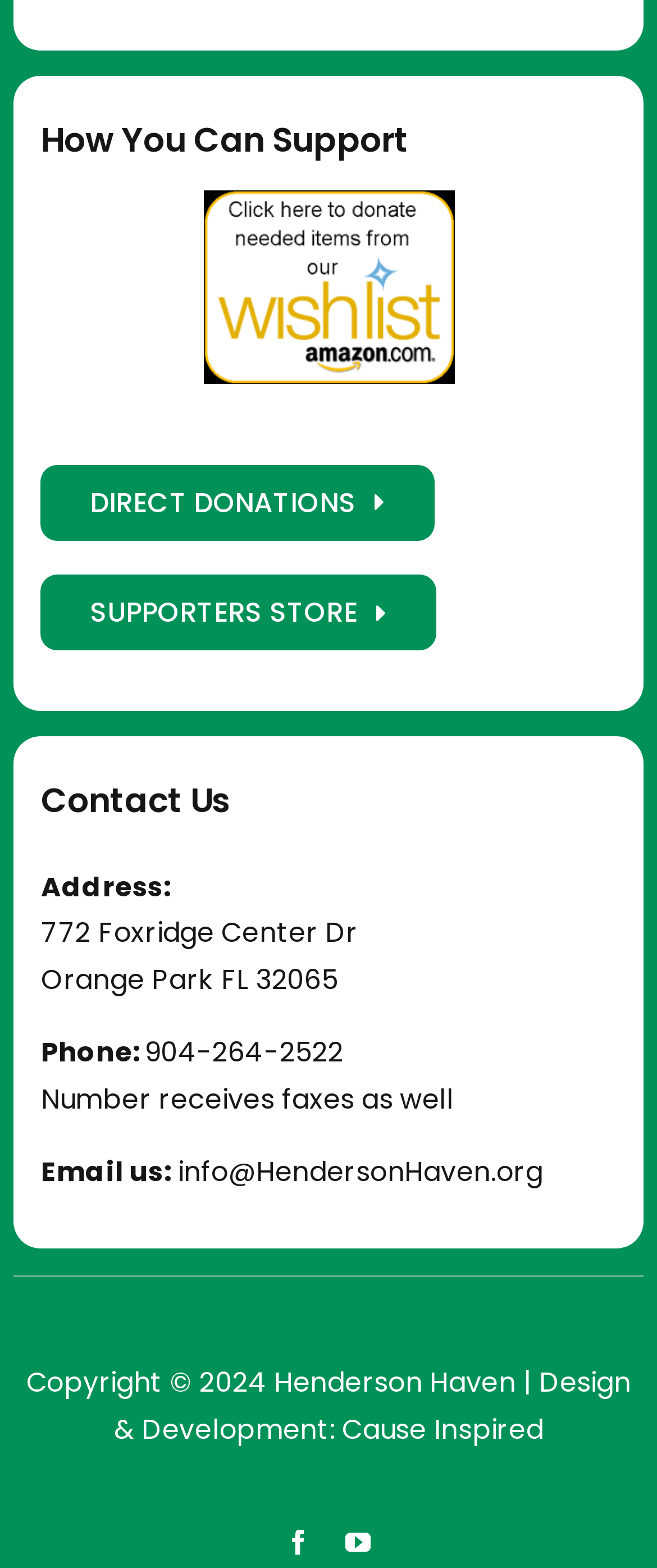Predict the bounding box coordinates for the UI element described as: "aria-label="youtube" title="YouTube"". The coordinates should be four float numbers between 0 and 1, presented as [left, top, right, bottom].

[0.526, 0.976, 0.565, 0.992]